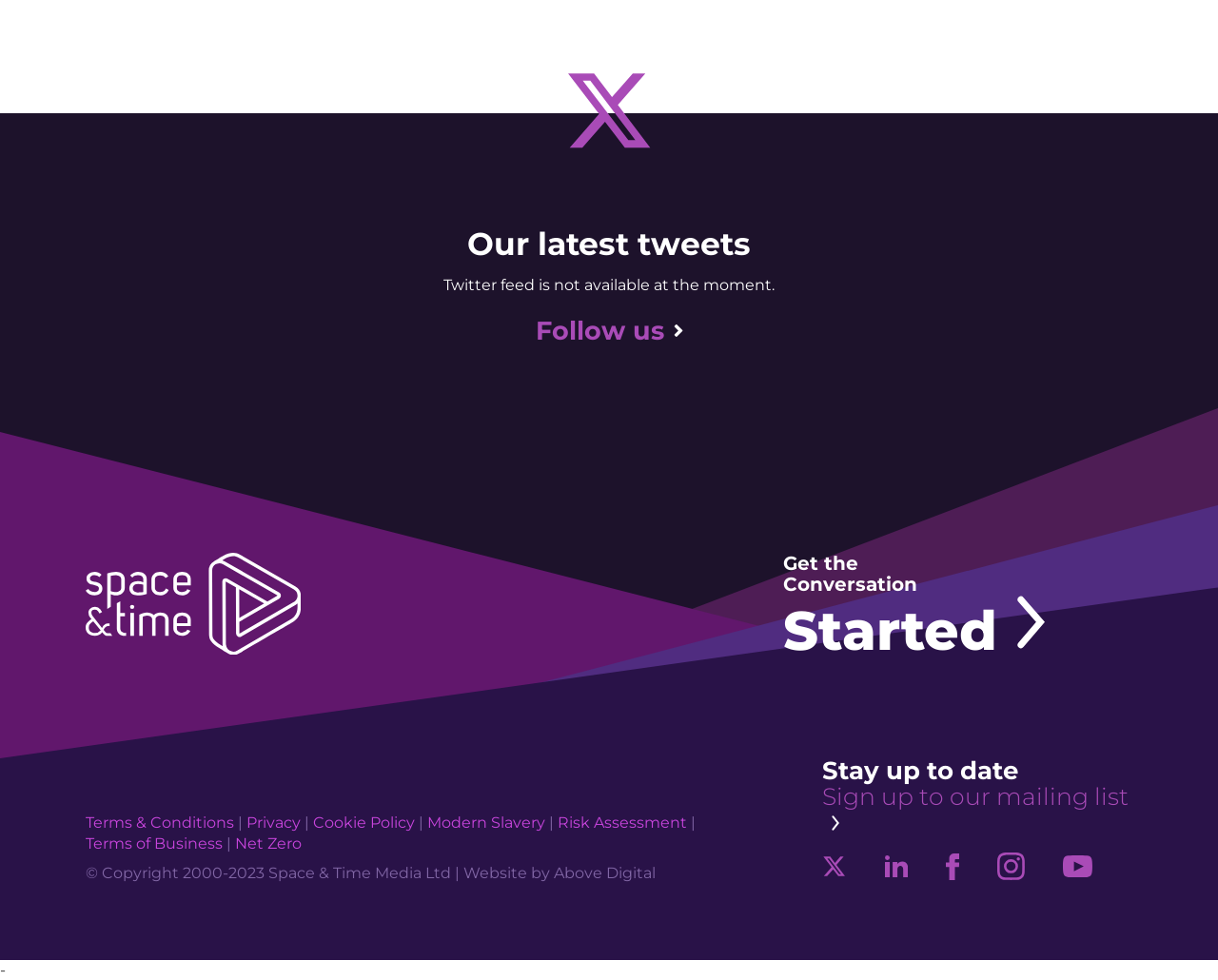Please identify the coordinates of the bounding box that should be clicked to fulfill this instruction: "Sign up to our mailing list".

[0.675, 0.771, 0.927, 0.828]